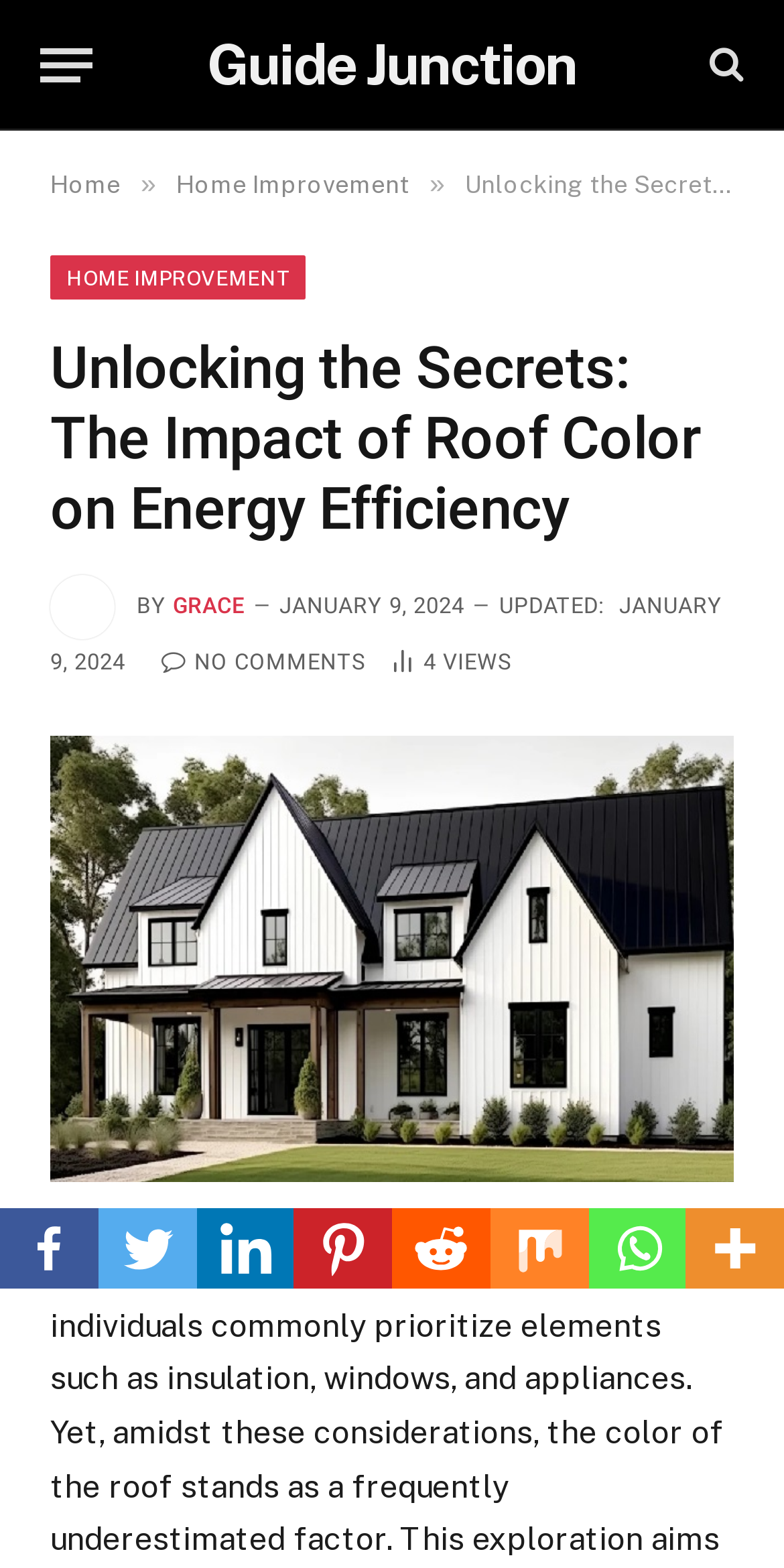Identify the bounding box coordinates of the clickable region necessary to fulfill the following instruction: "Read the article 'Roof Color'". The bounding box coordinates should be four float numbers between 0 and 1, i.e., [left, top, right, bottom].

[0.064, 0.469, 0.936, 0.754]